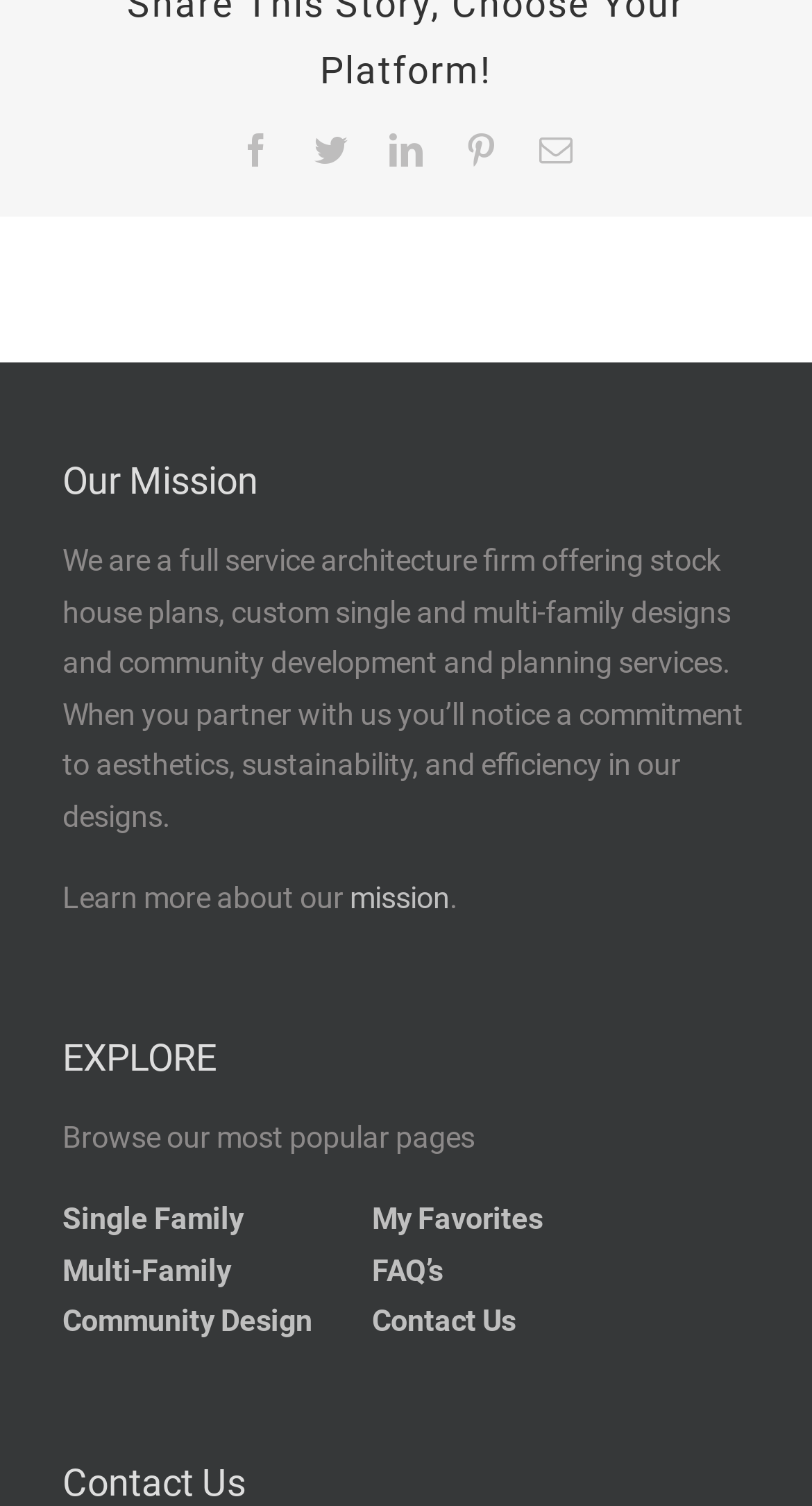Predict the bounding box for the UI component with the following description: "Community Design".

[0.077, 0.866, 0.385, 0.89]